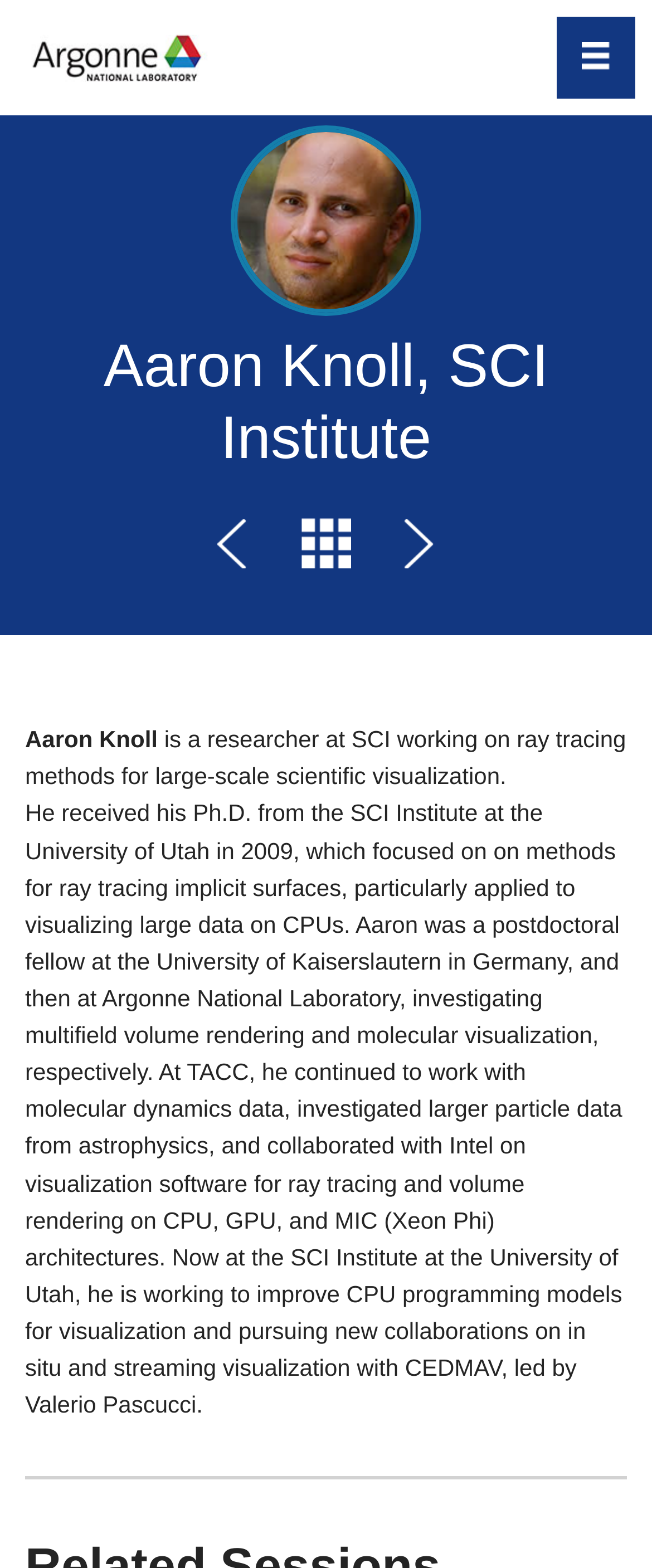What type of data did Aaron Knoll investigate at TACC?
Provide a detailed and well-explained answer to the question.

Based on the webpage, Aaron Knoll 'continued to work with molecular dynamics data' at TACC. Therefore, the type of data he investigated at TACC is molecular dynamics data.